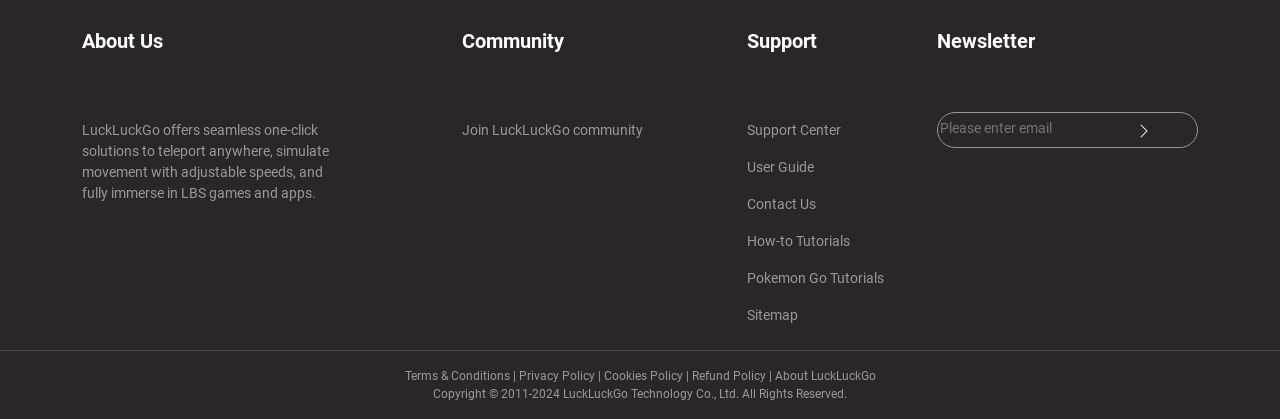Specify the bounding box coordinates of the area that needs to be clicked to achieve the following instruction: "Click Pokemon Go Tutorials".

[0.584, 0.644, 0.691, 0.682]